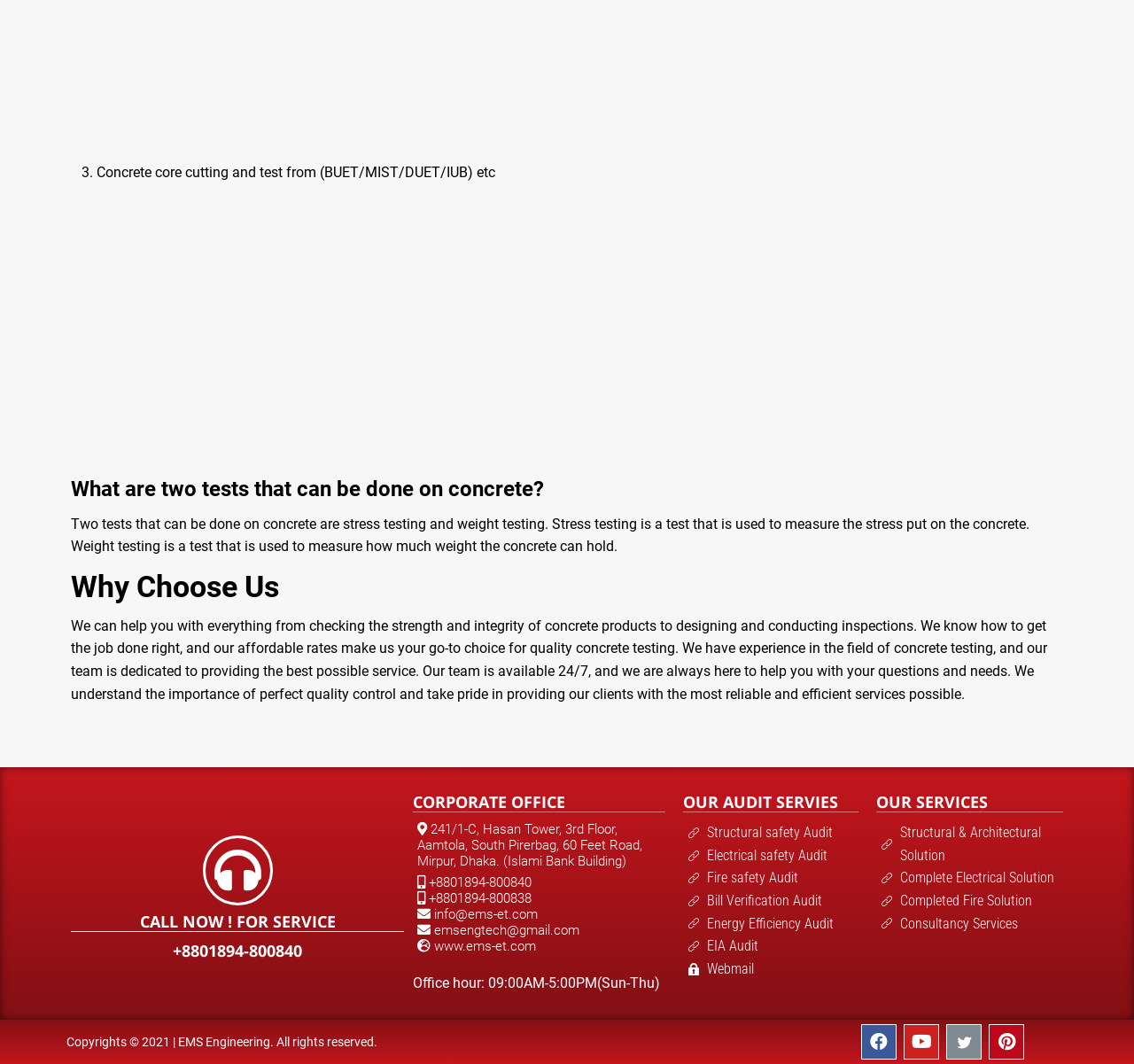Could you provide the bounding box coordinates for the portion of the screen to click to complete this instruction: "Visit the 'Structural safety Audit' page"?

[0.603, 0.772, 0.735, 0.793]